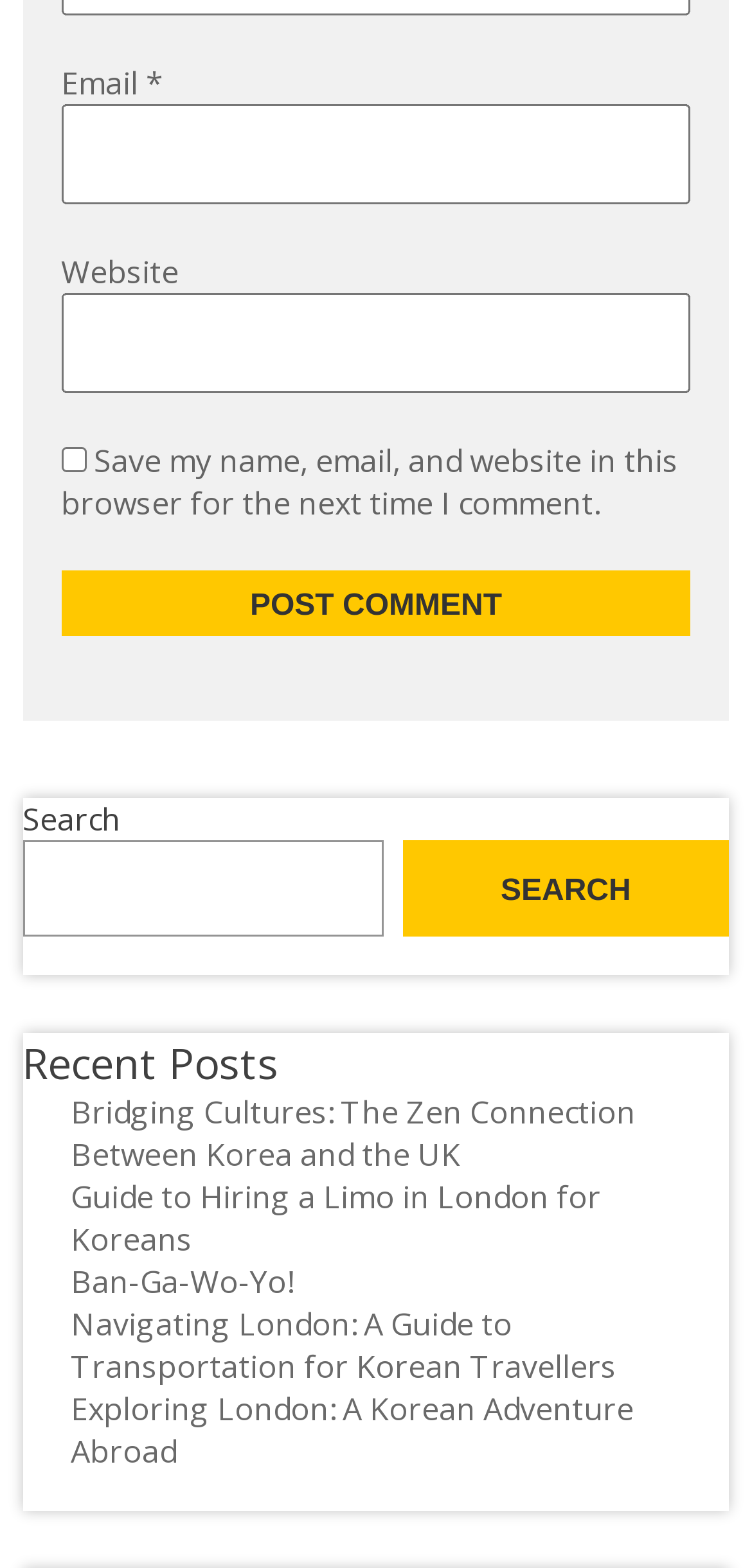Point out the bounding box coordinates of the section to click in order to follow this instruction: "Check 'Save my name, email, and website in this browser for the next time I comment.'".

[0.081, 0.285, 0.115, 0.301]